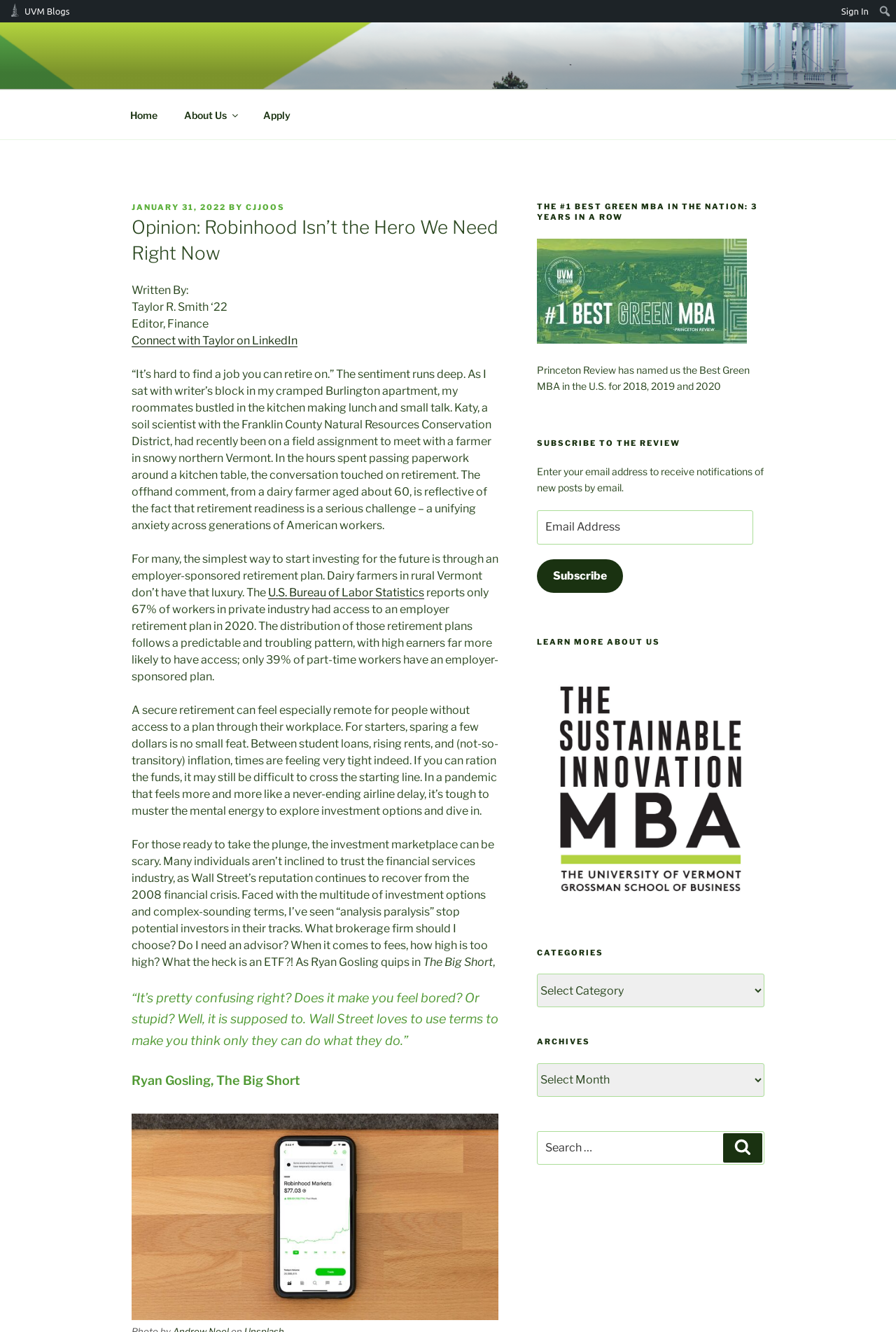Use a single word or phrase to answer the following:
What is the name of the blog?

The Sustainable Innovation Review